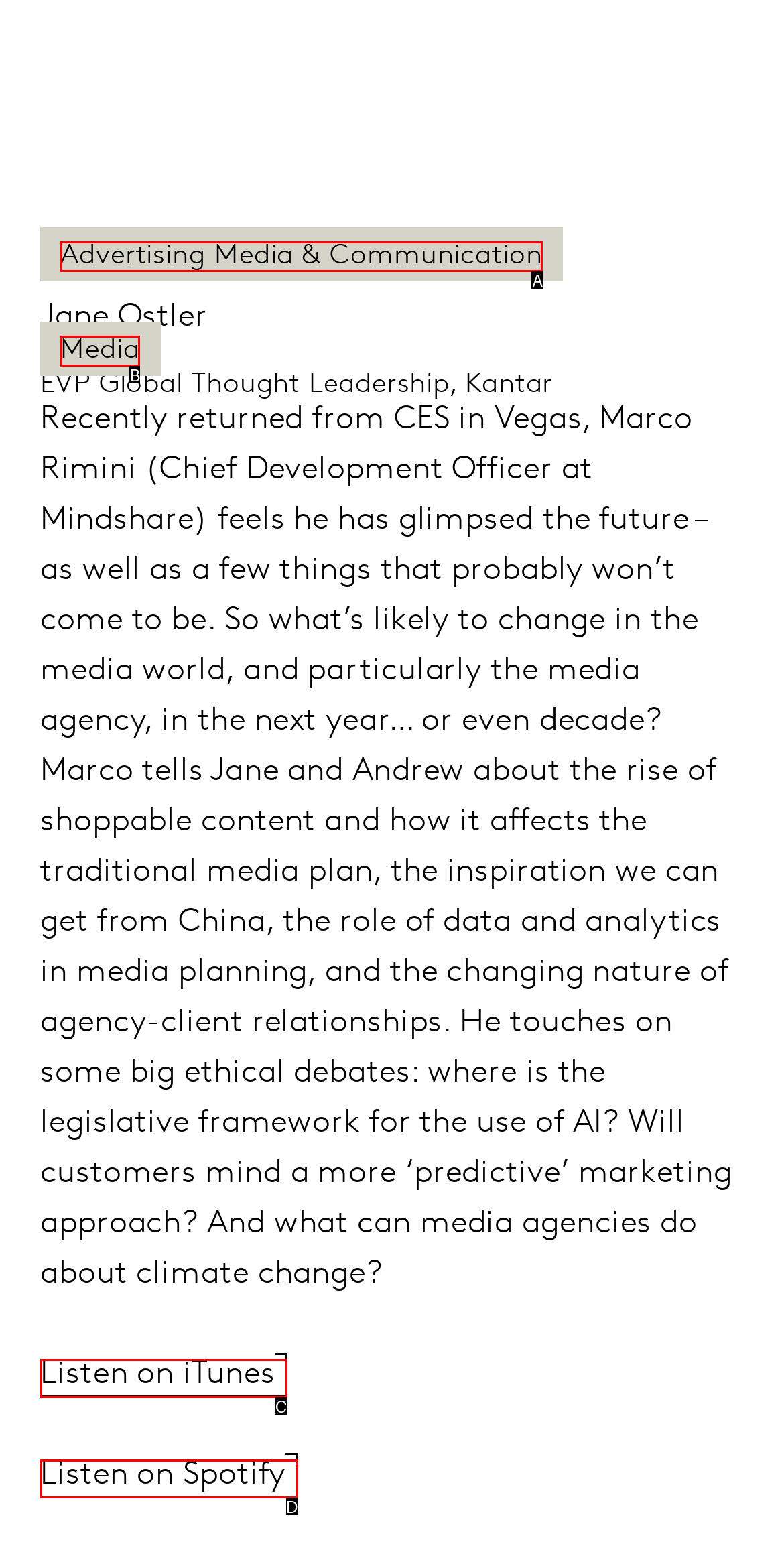With the provided description: Advertising Media & Communication, select the most suitable HTML element. Respond with the letter of the selected option.

A